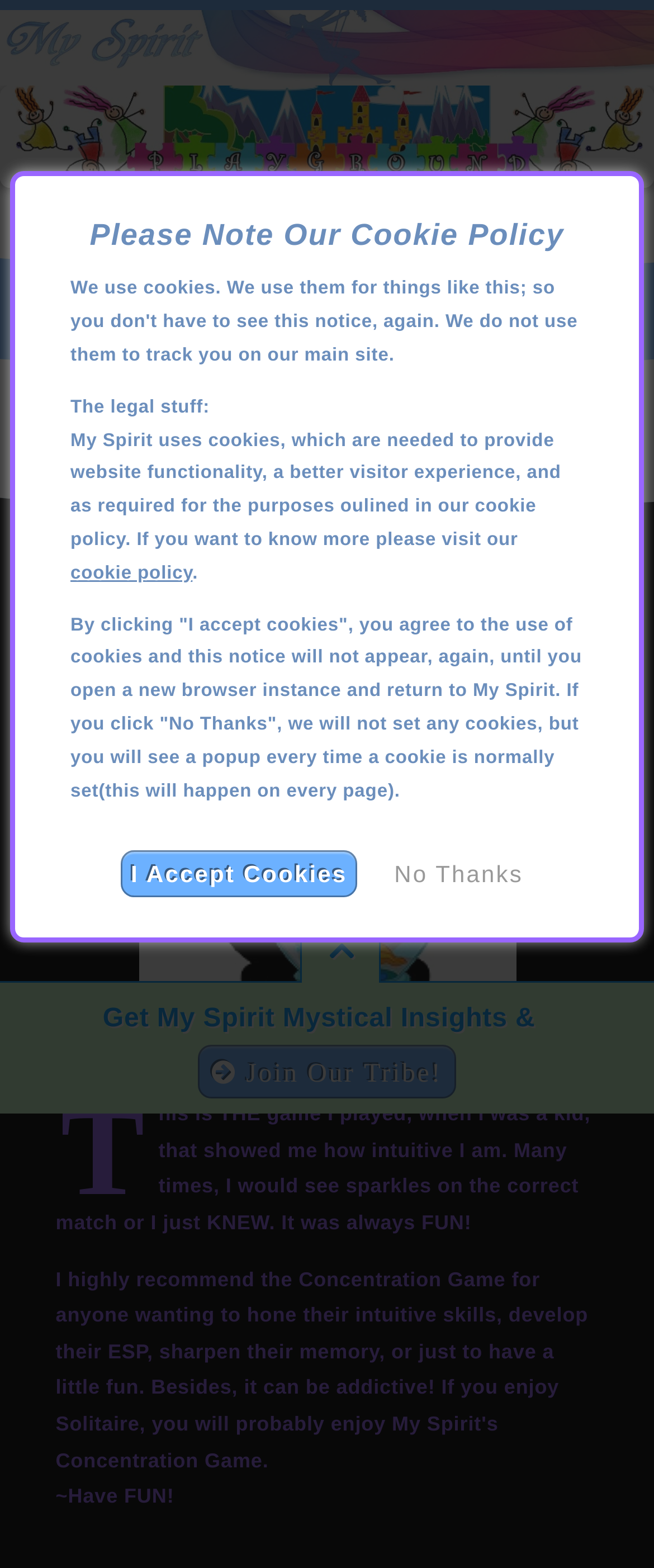Kindly provide the bounding box coordinates of the section you need to click on to fulfill the given instruction: "Click the 'Home' link".

[0.077, 0.232, 0.923, 0.233]